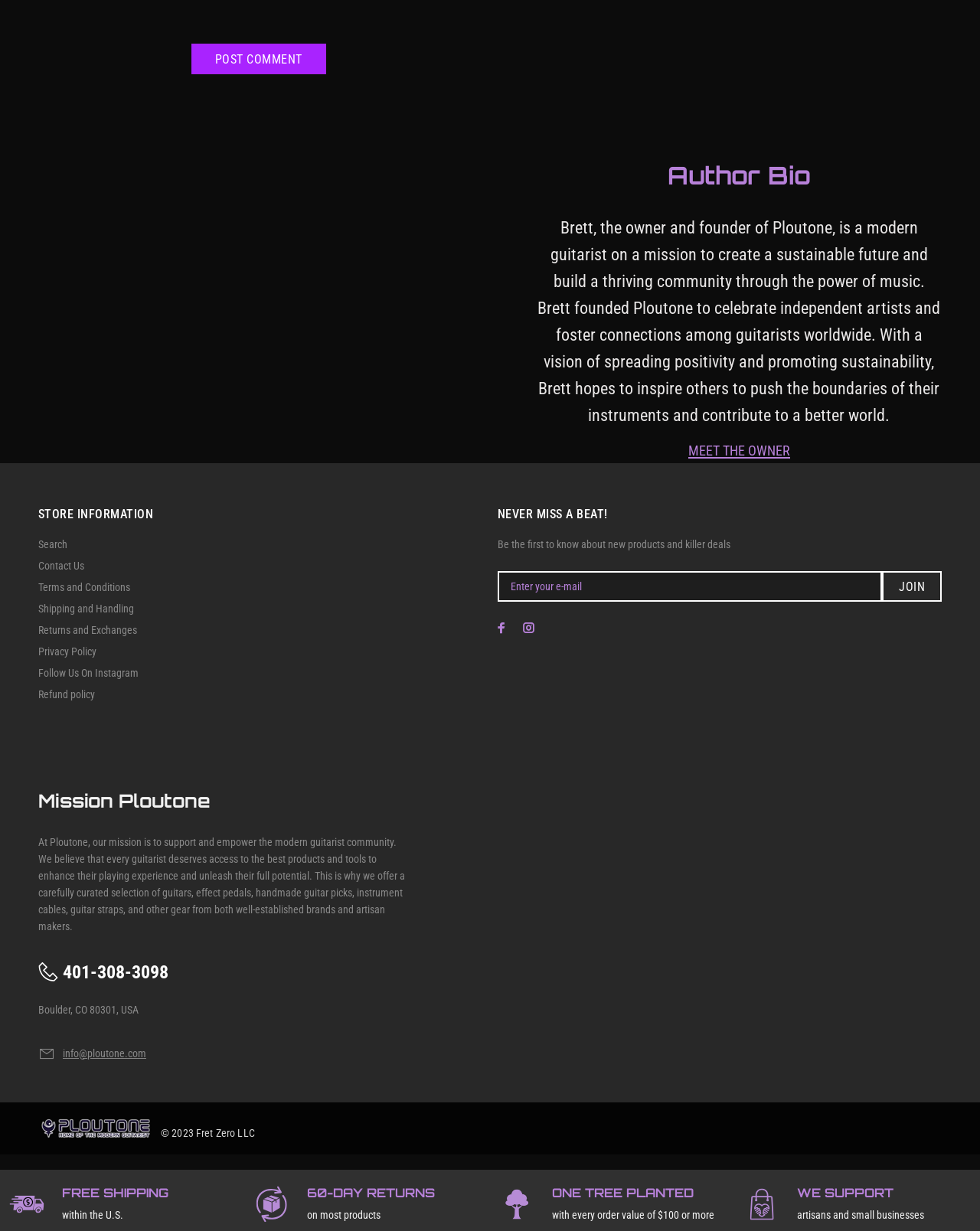Provide a brief response in the form of a single word or phrase:
What is the address of Ploutone?

Boulder, CO 80301, USA